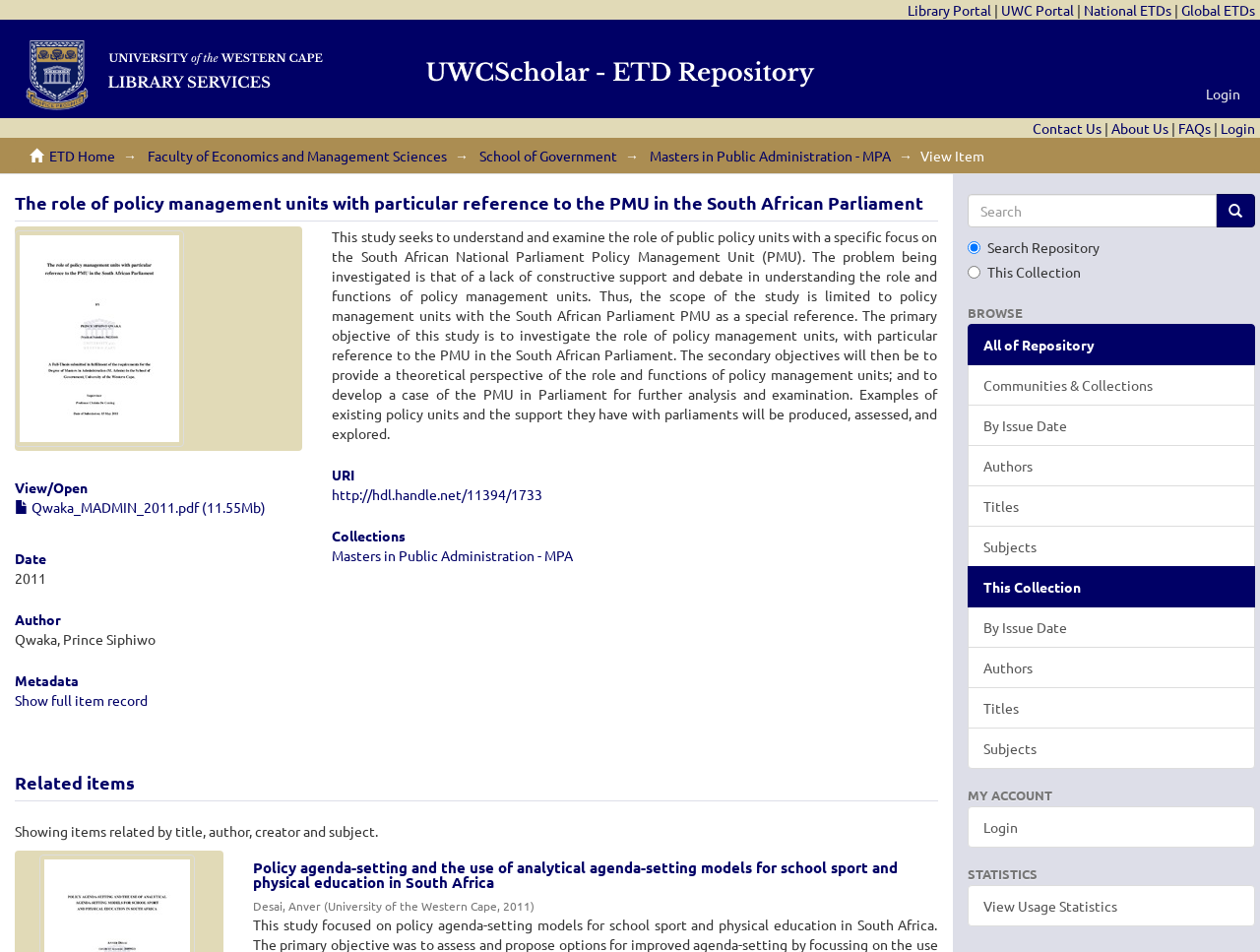Please provide the bounding box coordinates for the element that needs to be clicked to perform the following instruction: "Click on the 'Login' link". The coordinates should be given as four float numbers between 0 and 1, i.e., [left, top, right, bottom].

[0.945, 0.072, 0.996, 0.124]